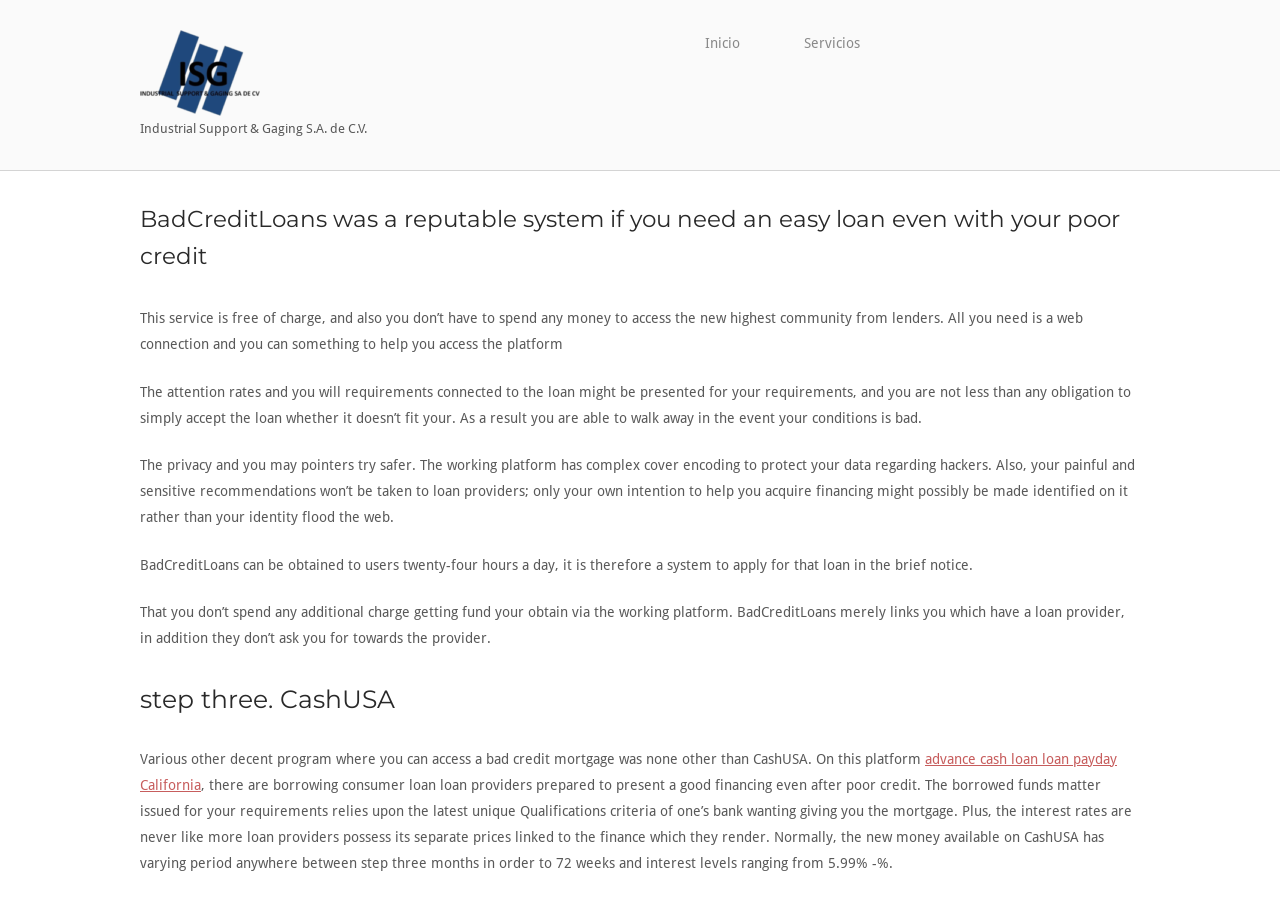Please reply to the following question using a single word or phrase: 
What is the purpose of BadCreditLoans?

Easy loan with poor credit